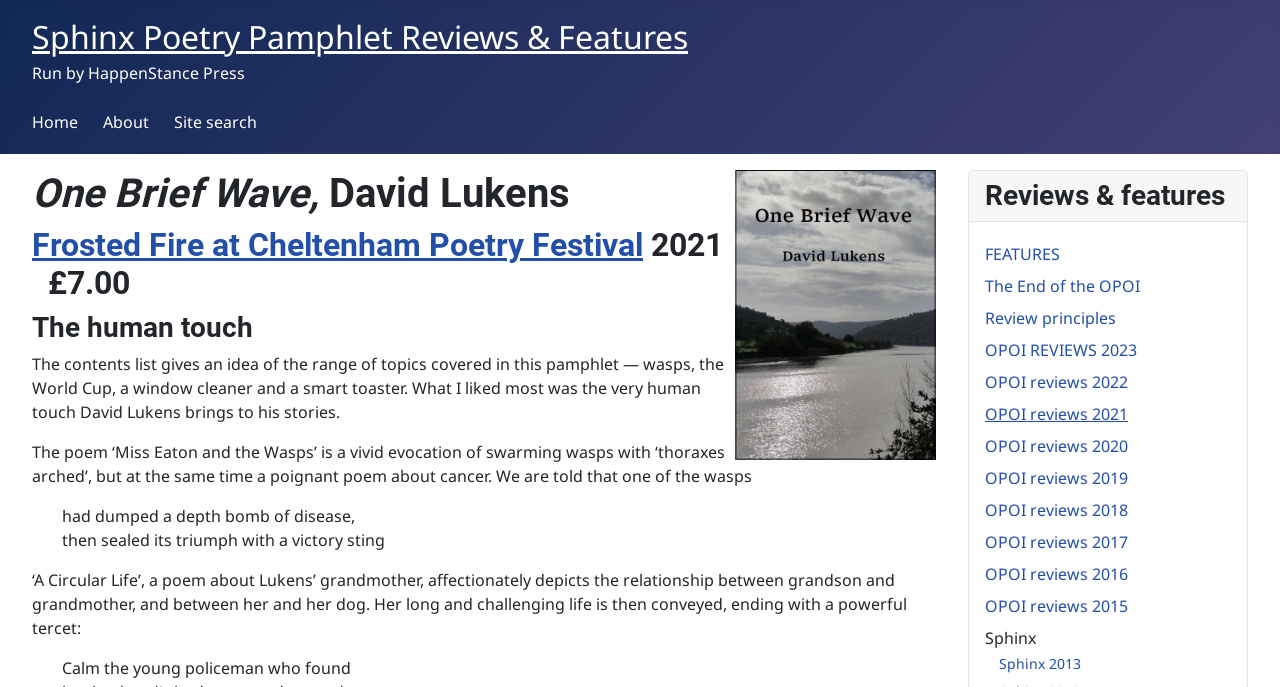Calculate the bounding box coordinates for the UI element based on the following description: "OPOI reviews 2021". Ensure the coordinates are four float numbers between 0 and 1, i.e., [left, top, right, bottom].

[0.77, 0.586, 0.881, 0.618]